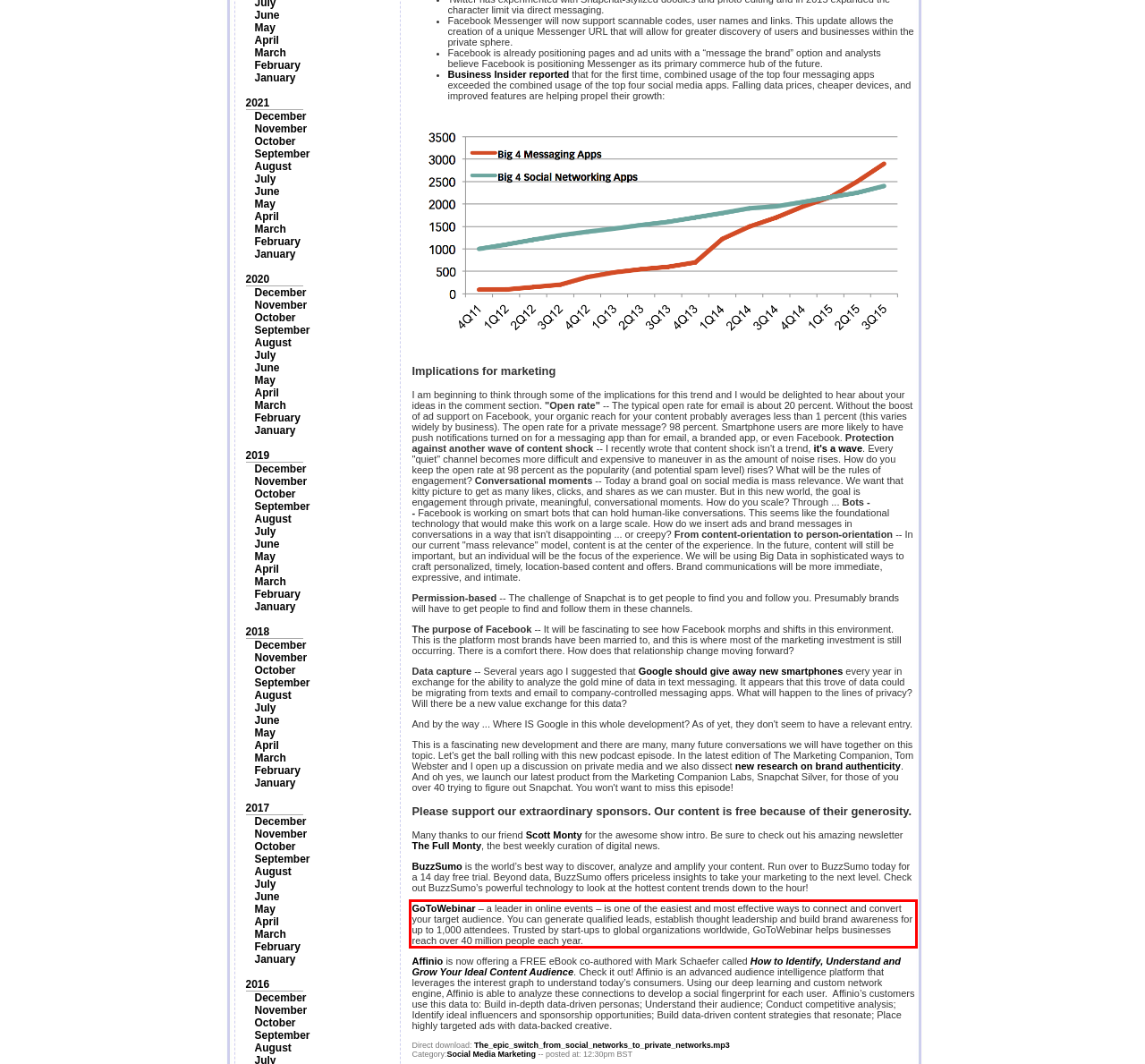Using the webpage screenshot, recognize and capture the text within the red bounding box.

GoToWebinar – a leader in online events – is one of the easiest and most effective ways to connect and convert your target audience. You can generate qualified leads, establish thought leadership and build brand awareness for up to 1,000 attendees. Trusted by start-ups to global organizations worldwide, GoToWebinar helps businesses reach over 40 million people each year.